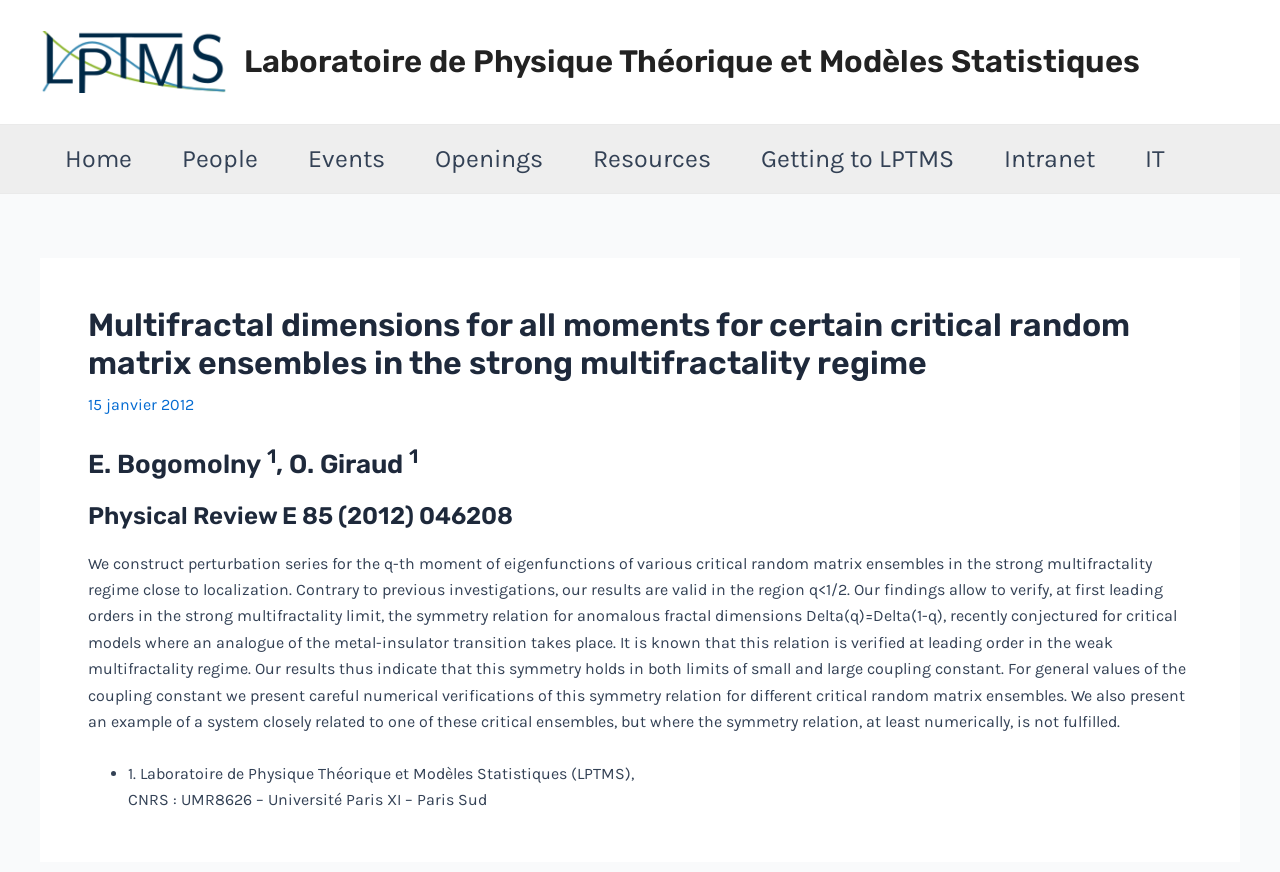How many authors are there?
Use the information from the image to give a detailed answer to the question.

I counted the number of authors mentioned in the text, which are 'E. Bogomolny' and 'O. Giraud'. There are 2 authors in total.